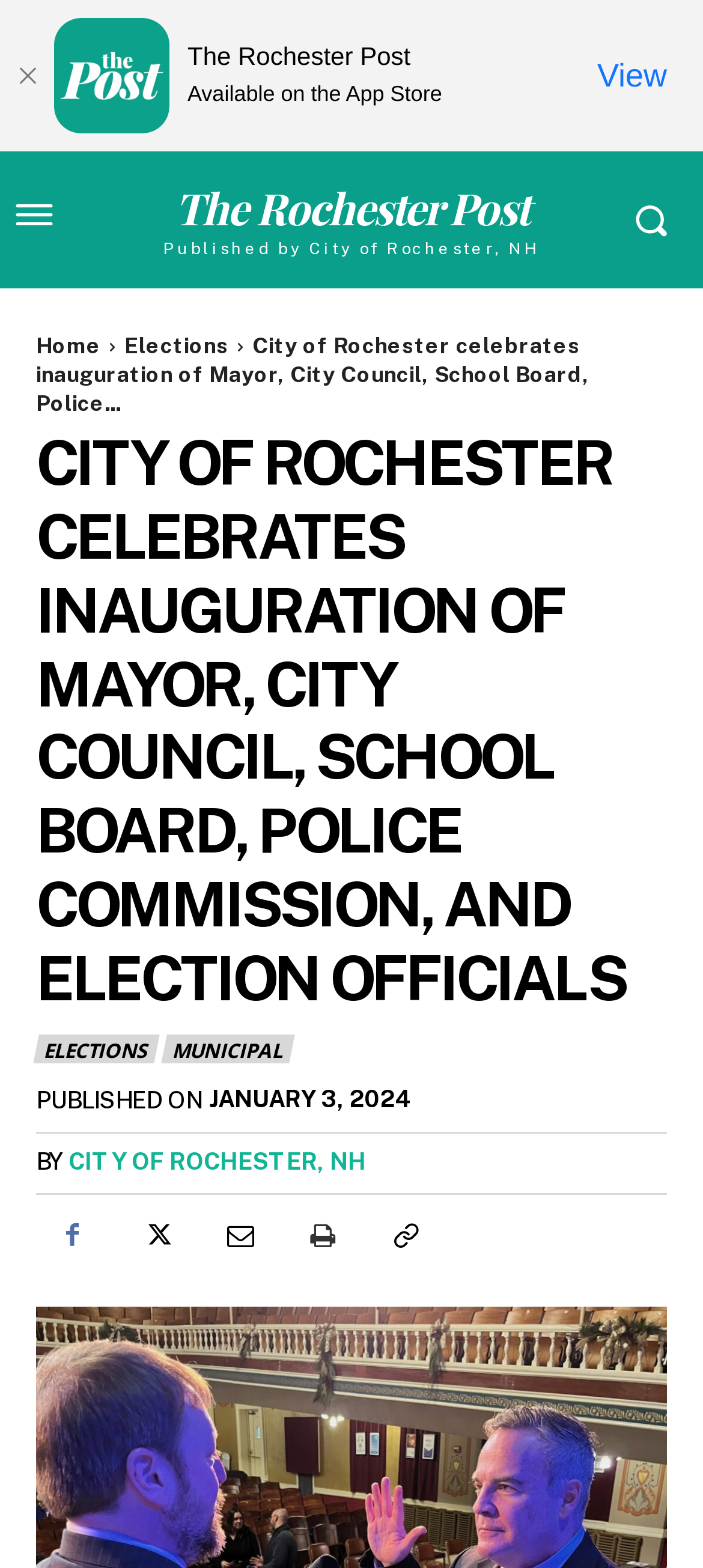Please identify the bounding box coordinates of the element I need to click to follow this instruction: "Visit City of Rochester, NH website".

[0.097, 0.732, 0.521, 0.751]